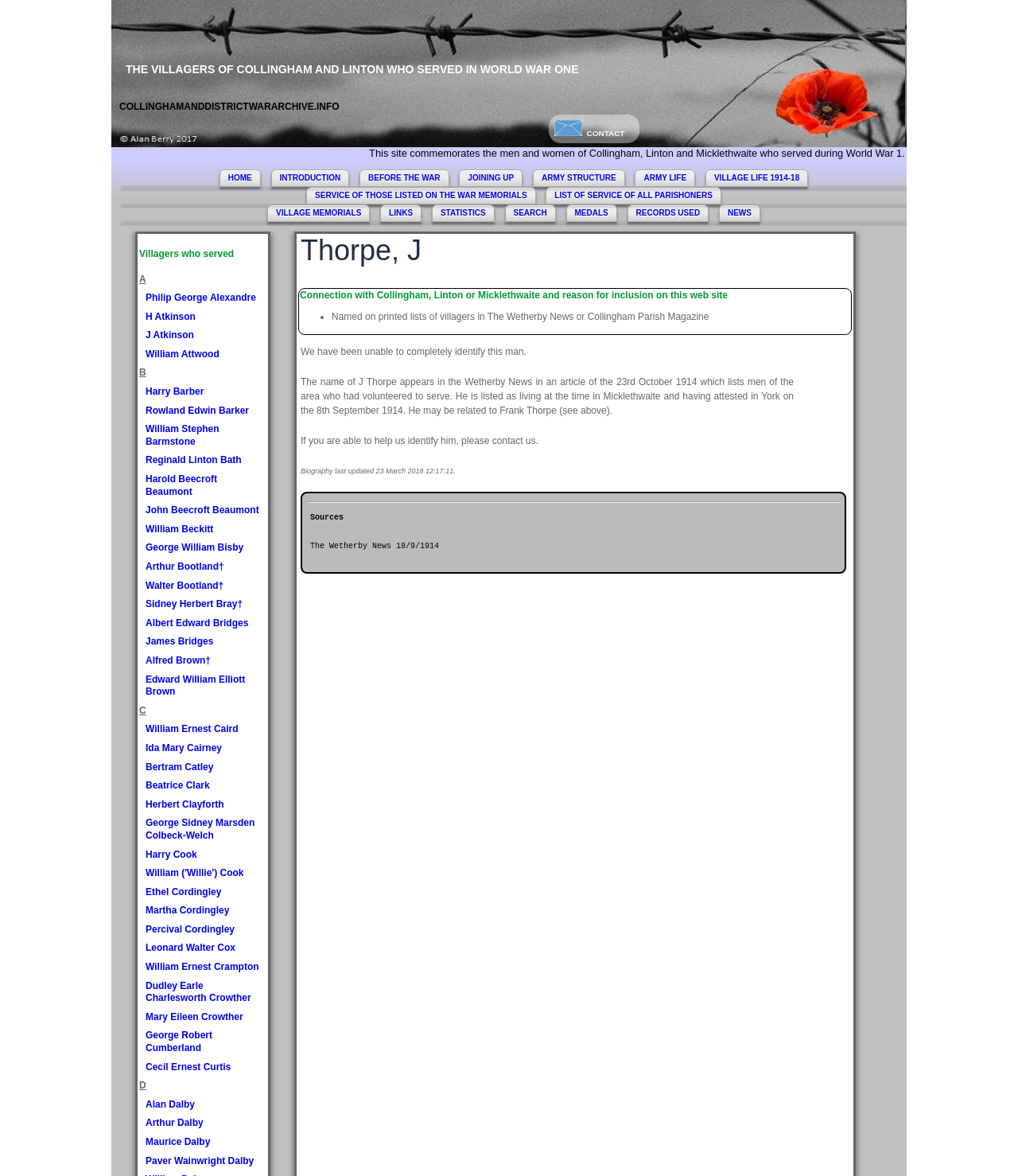How many links are available on the webpage?
Look at the image and respond with a one-word or short phrase answer.

Over 20